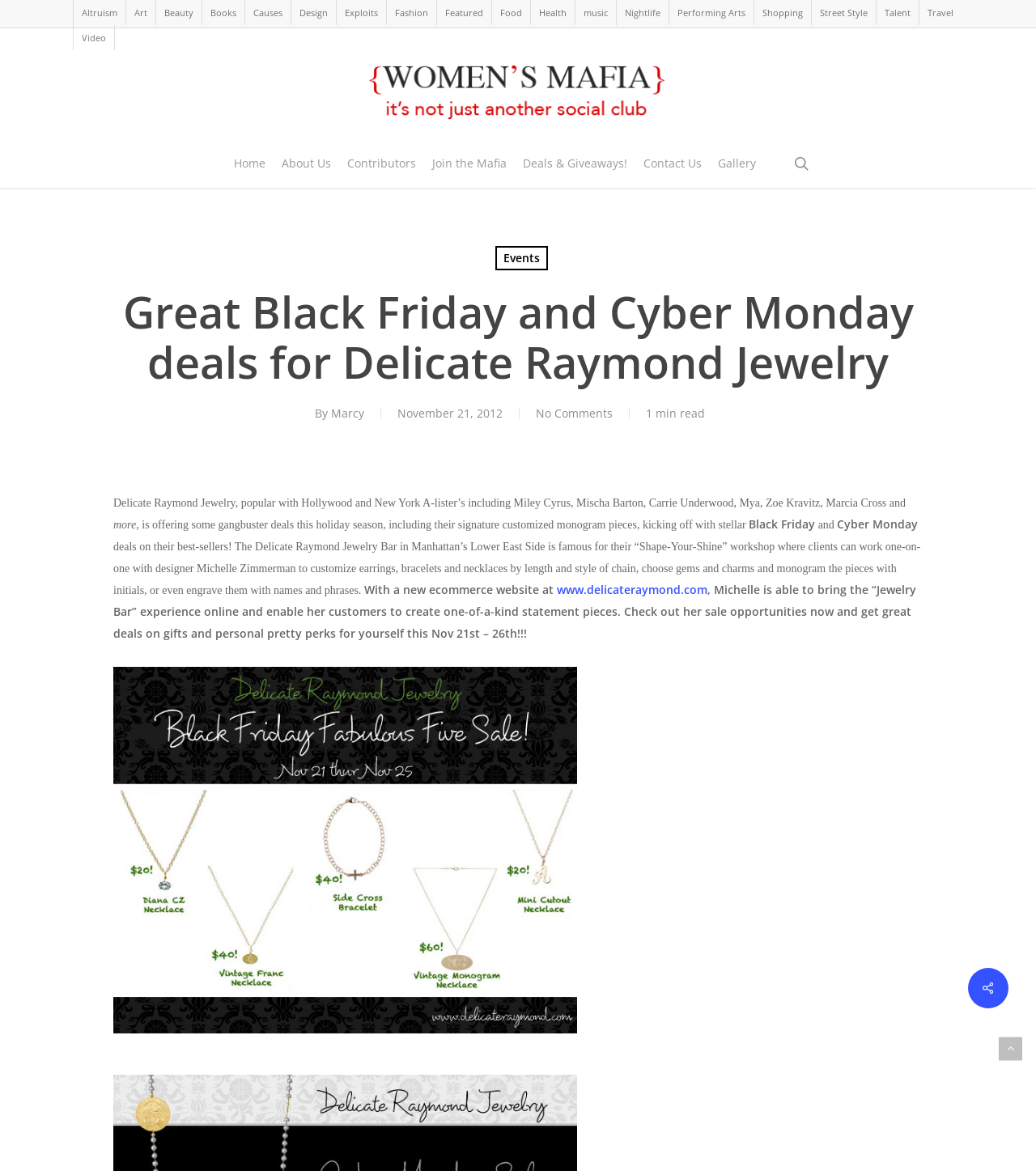Identify the bounding box coordinates of the region I need to click to complete this instruction: "Read more about Delicate Raymond Jewelry".

[0.109, 0.424, 0.874, 0.435]